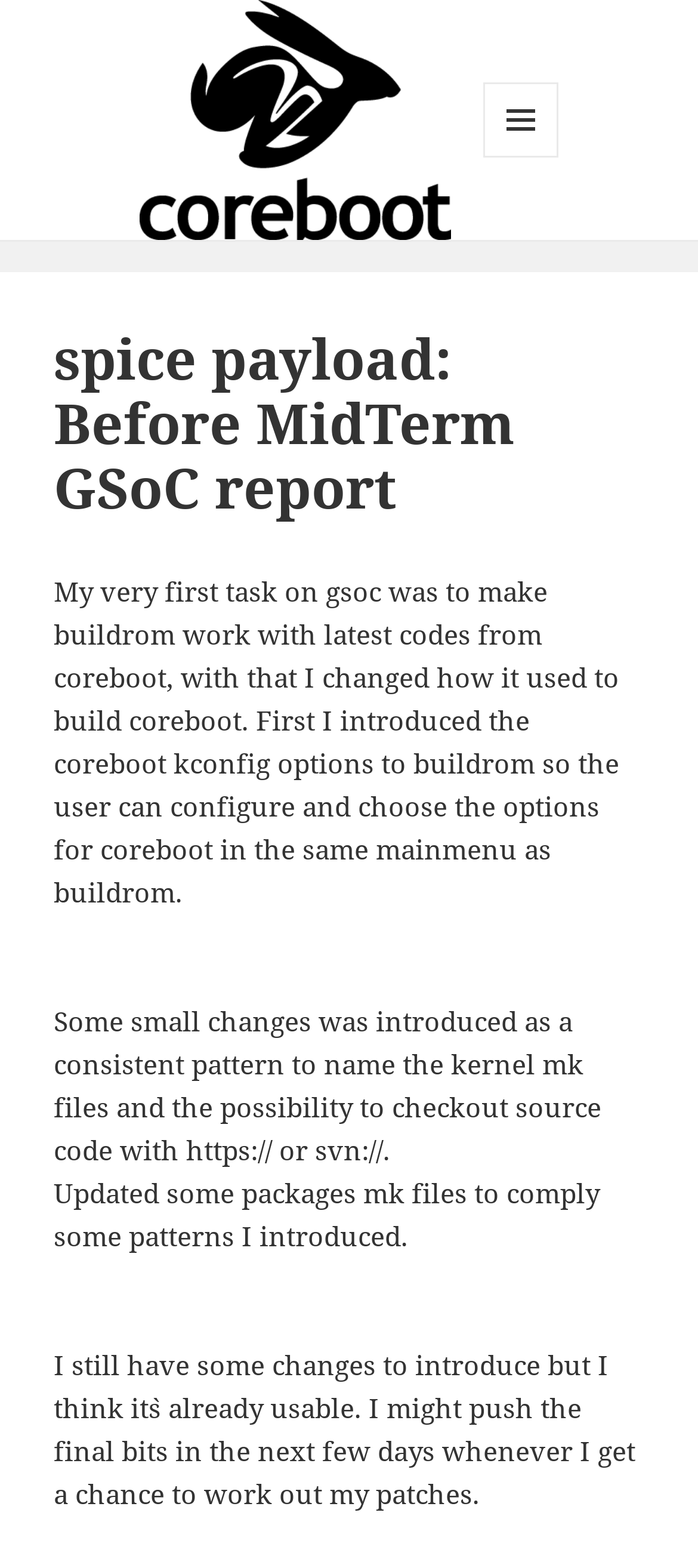What is the primary heading on this webpage?

spice payload: Before MidTerm GSoC report